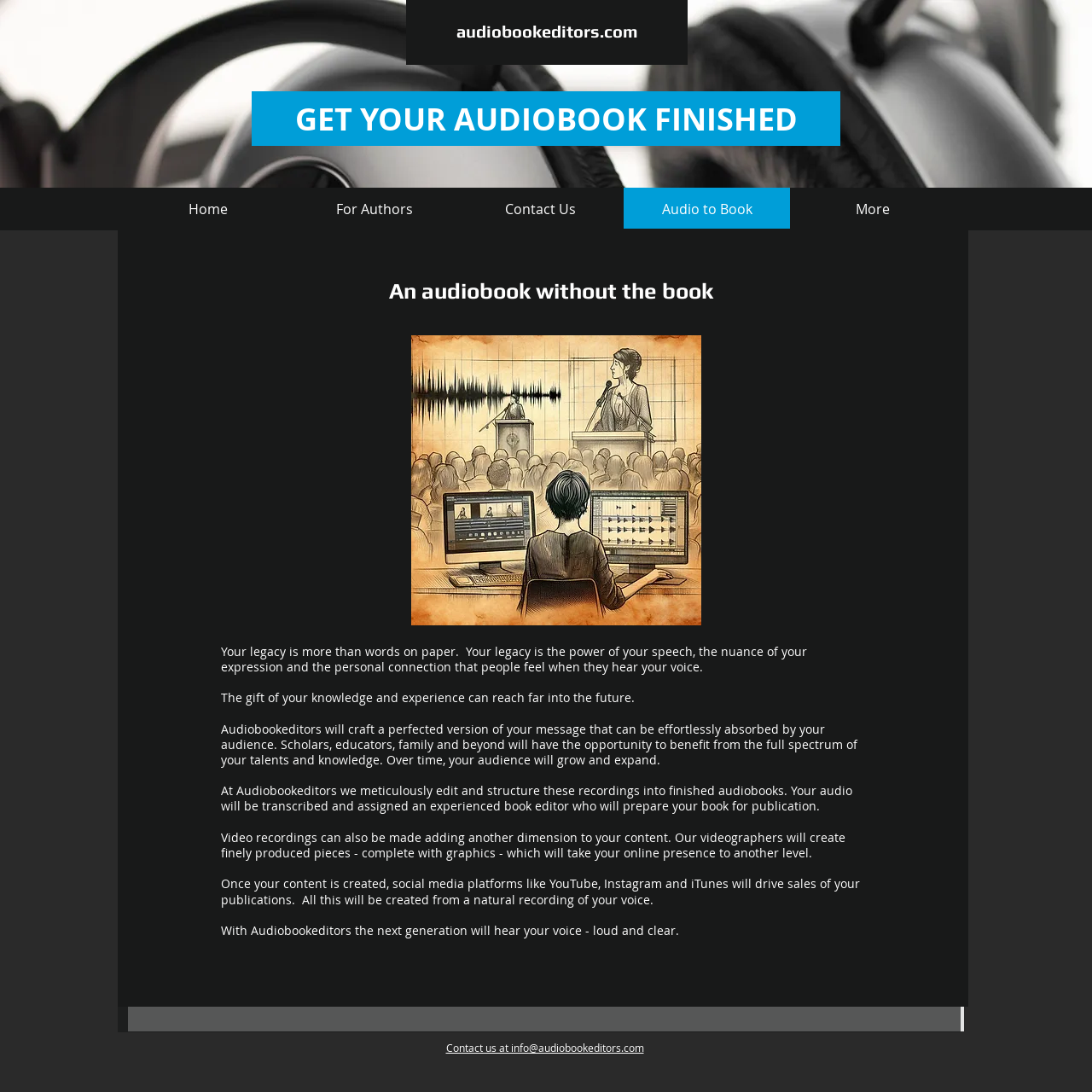What social media platforms are linked on this website?
Look at the image and answer with only one word or phrase.

Instagram, Pinterest, YouTube, LinkedIn